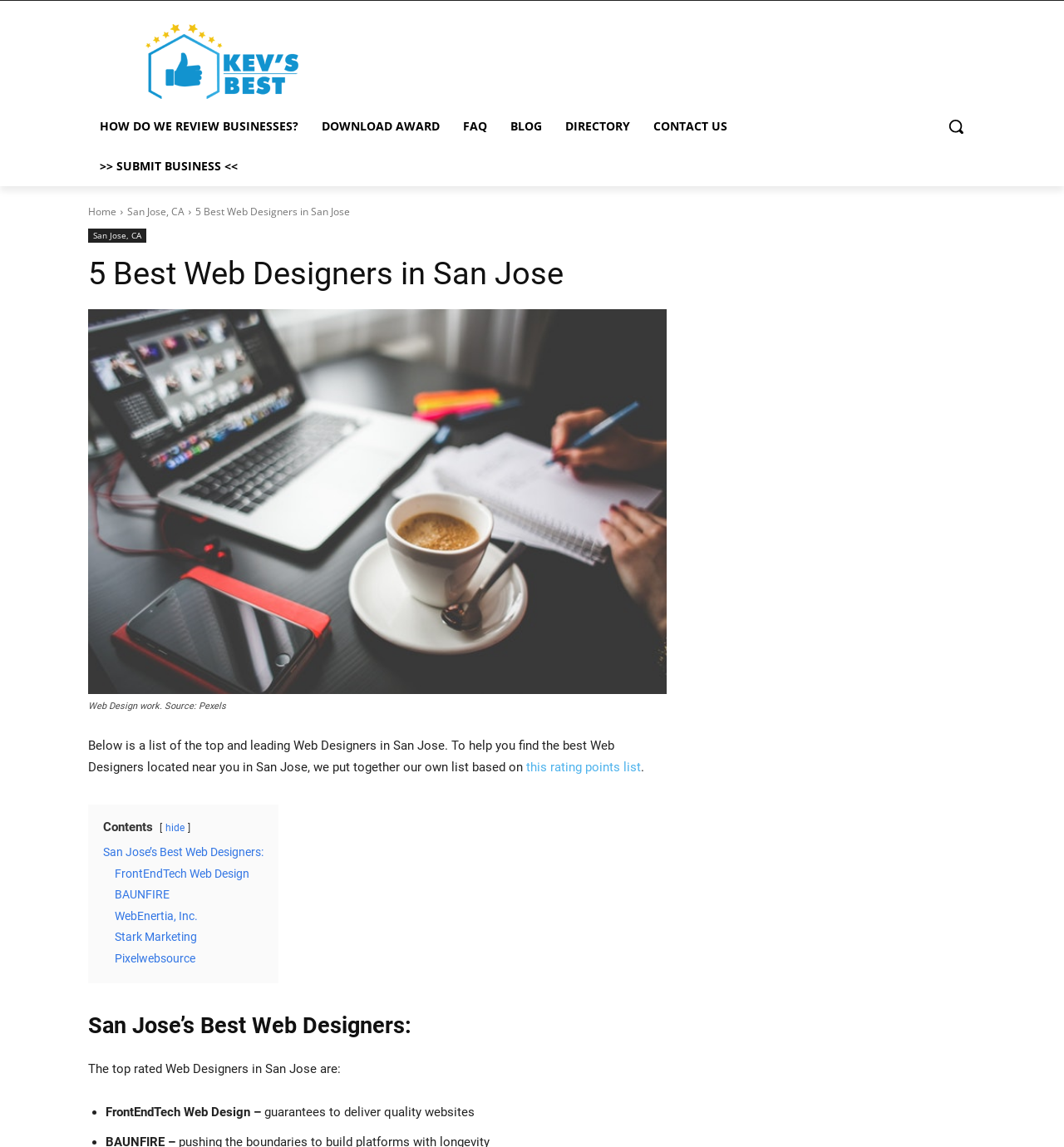Determine the bounding box coordinates for the element that should be clicked to follow this instruction: "Click on the 'Rise Up Midwest' link". The coordinates should be given as four float numbers between 0 and 1, in the format [left, top, right, bottom].

None